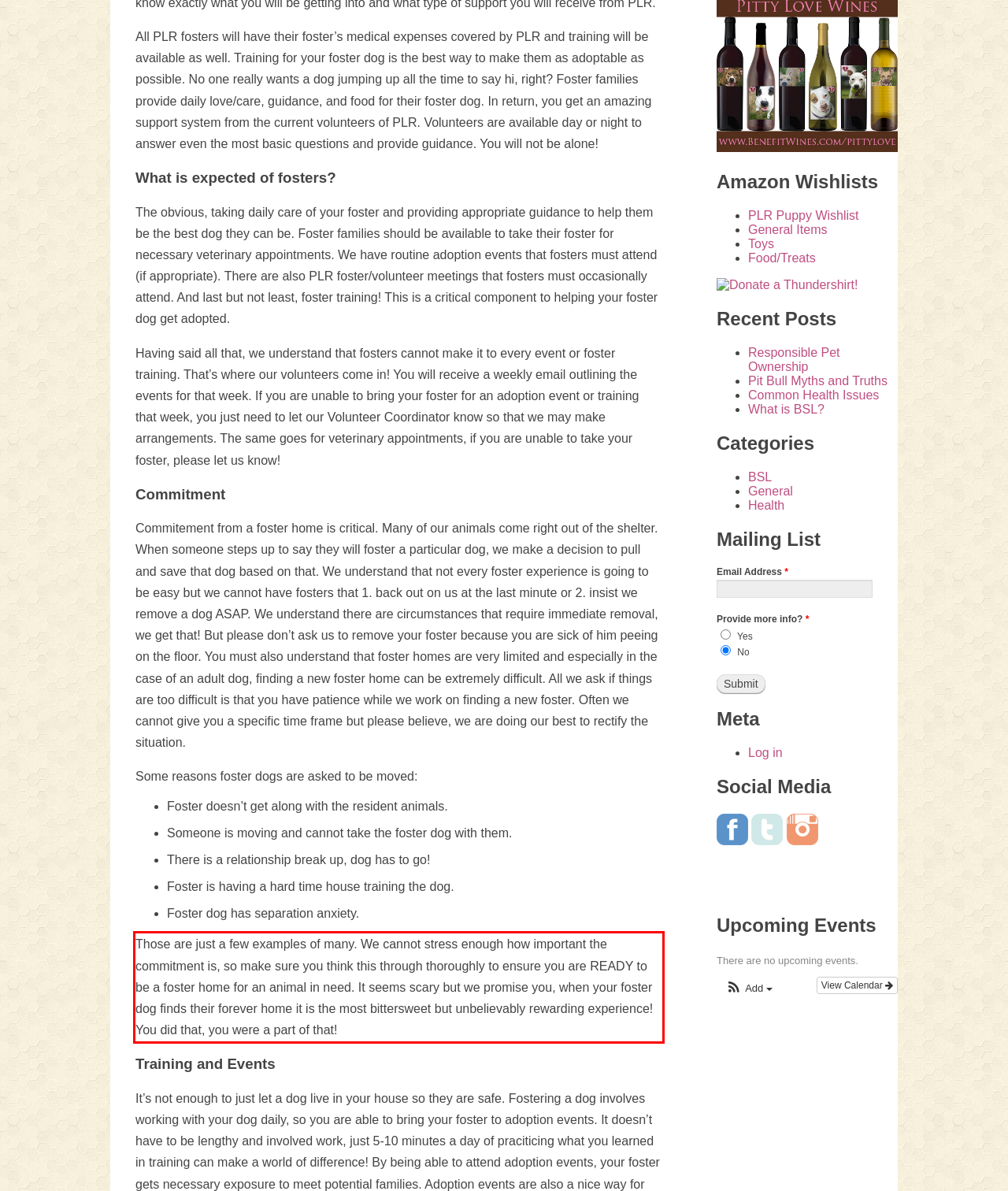Identify and extract the text within the red rectangle in the screenshot of the webpage.

Those are just a few examples of many. We cannot stress enough how important the commitment is, so make sure you think this through thoroughly to ensure you are READY to be a foster home for an animal in need. It seems scary but we promise you, when your foster dog finds their forever home it is the most bittersweet but unbelievably rewarding experience! You did that, you were a part of that!